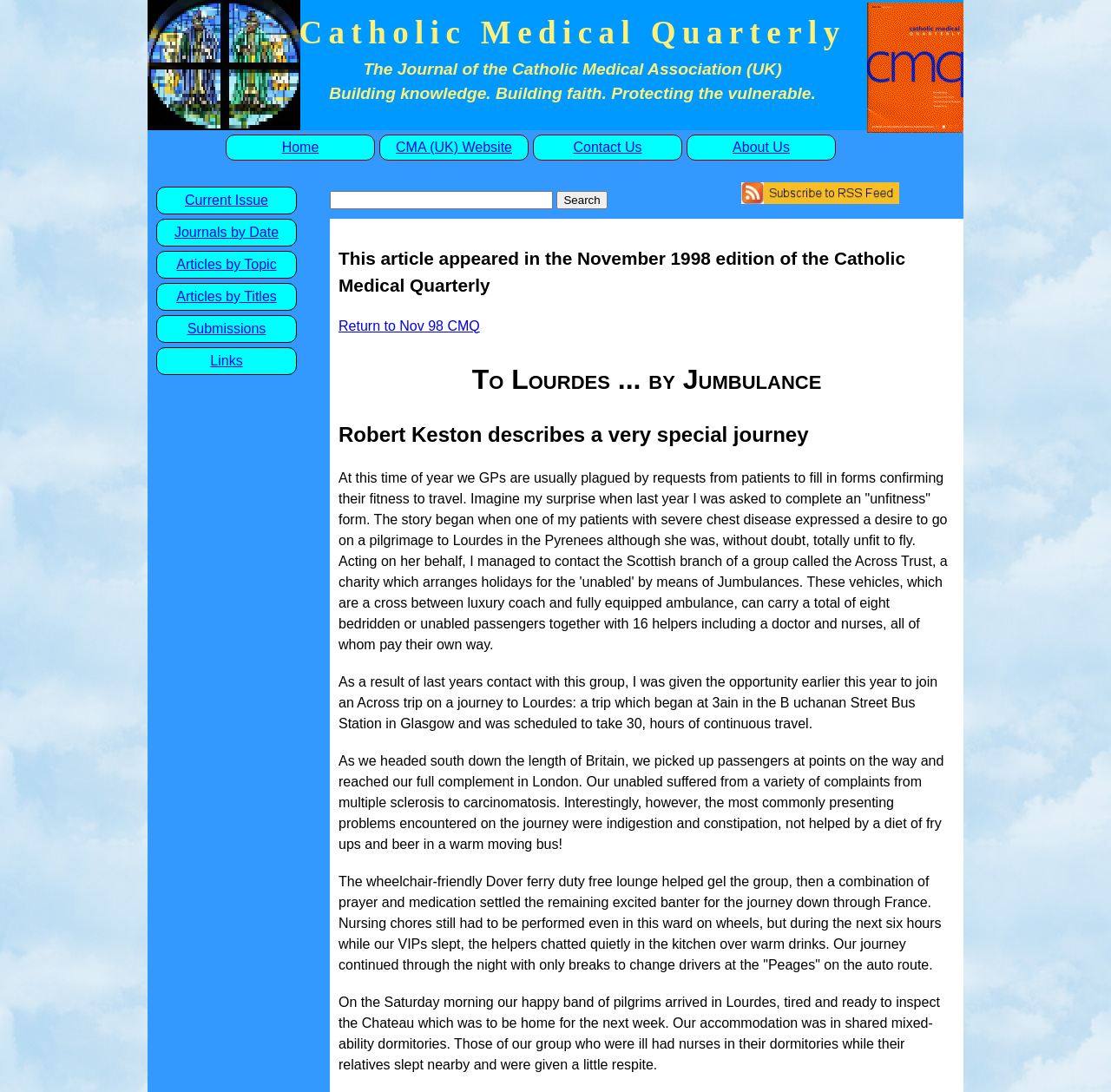Provide an in-depth caption for the webpage.

The webpage is about an article titled "To Lourdes... by Jumbulance" from the Catholic Medical Quarterly, November 1998 edition. At the top of the page, there is a heading "Catholic Medical Quarterly" followed by a subtitle "The Journal of the Catholic Medical Association (UK)" and a tagline "Building knowledge. Building faith. Protecting the vulnerable." Below this, there is an image of the CMQ cover.

On the left side of the page, there is a navigation menu with links to "Home", "CMA (UK) Website", "Contact Us", "About Us", and other related pages. Below the navigation menu, there is a search bar with a textbox and a "Search" button, accompanied by an RSS subscription icon.

The main content of the page is an article written by Robert Keston, which describes his experience on a pilgrimage to Lourdes with a group of people with disabilities. The article is divided into several sections, each with a heading. The text is written in a descriptive and narrative style, with the author sharing his observations and experiences during the journey.

There are a total of 4 headings and 5 blocks of static text in the article. The text is arranged in a single column, with each section separated by a small gap. The font size and style are consistent throughout the article, making it easy to read.

At the bottom of the page, there is a link to "Return to Nov 98 CMQ", which suggests that the article is part of a larger collection of articles from the same edition.